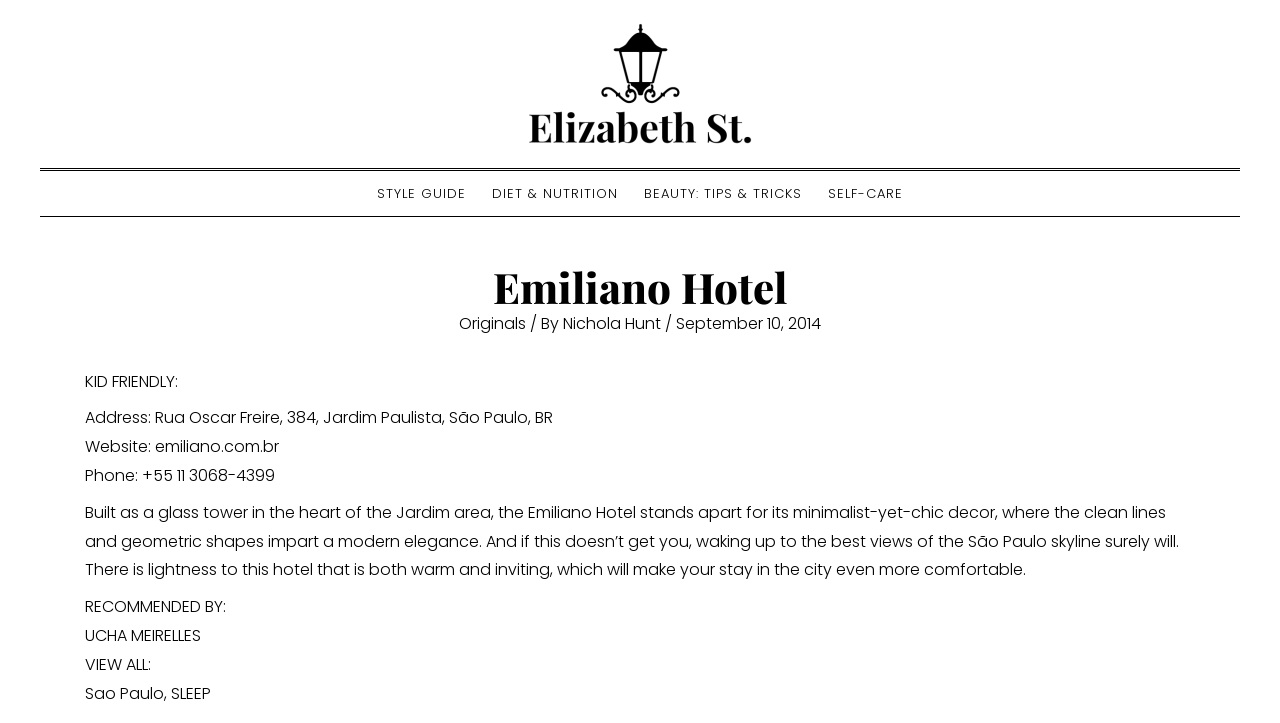Extract the bounding box coordinates for the UI element described as: "Originals".

[0.359, 0.432, 0.411, 0.464]